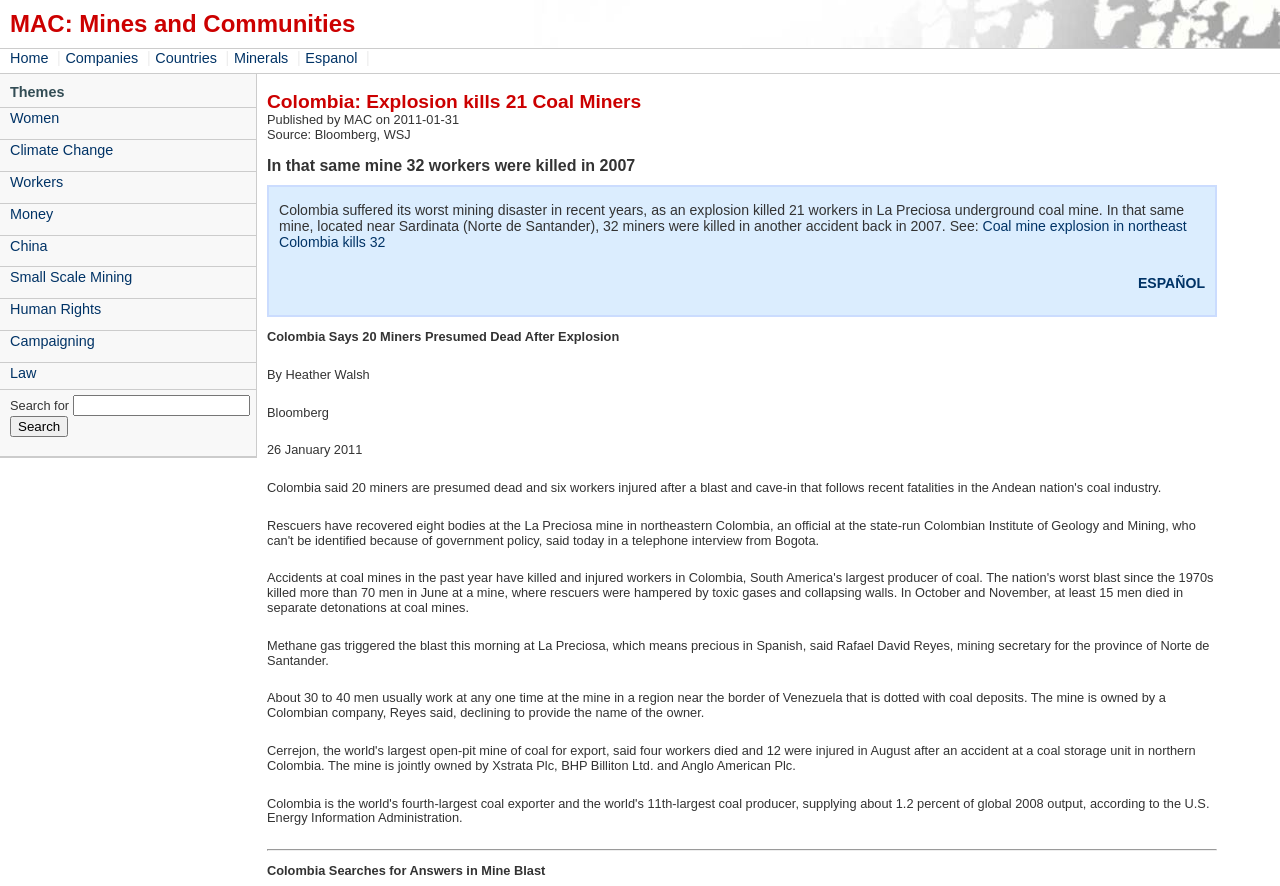Please locate the bounding box coordinates of the region I need to click to follow this instruction: "Learn about Climate Change".

[0.0, 0.157, 0.2, 0.182]